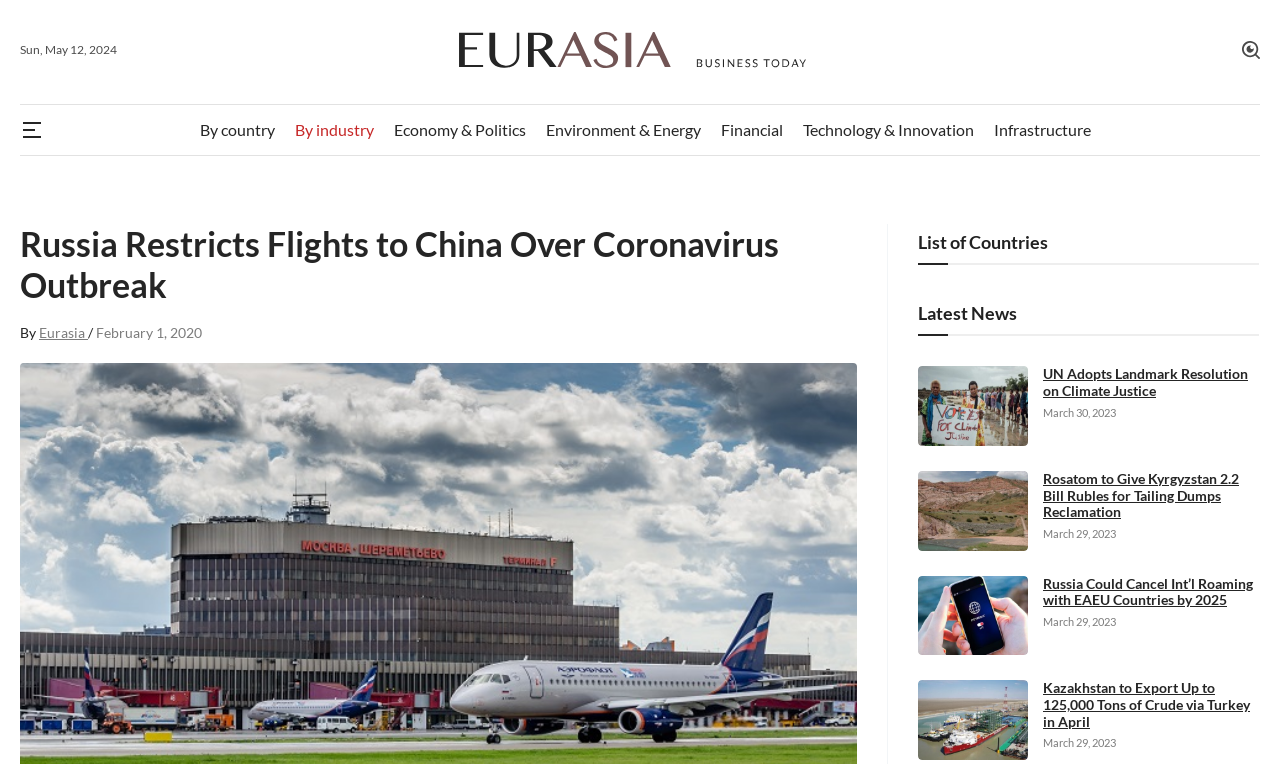Find the bounding box coordinates for the area you need to click to carry out the instruction: "Read the 'Russia Restricts Flights to China Over Coronavirus Outbreak' article". The coordinates should be four float numbers between 0 and 1, indicated as [left, top, right, bottom].

[0.016, 0.293, 0.67, 0.4]